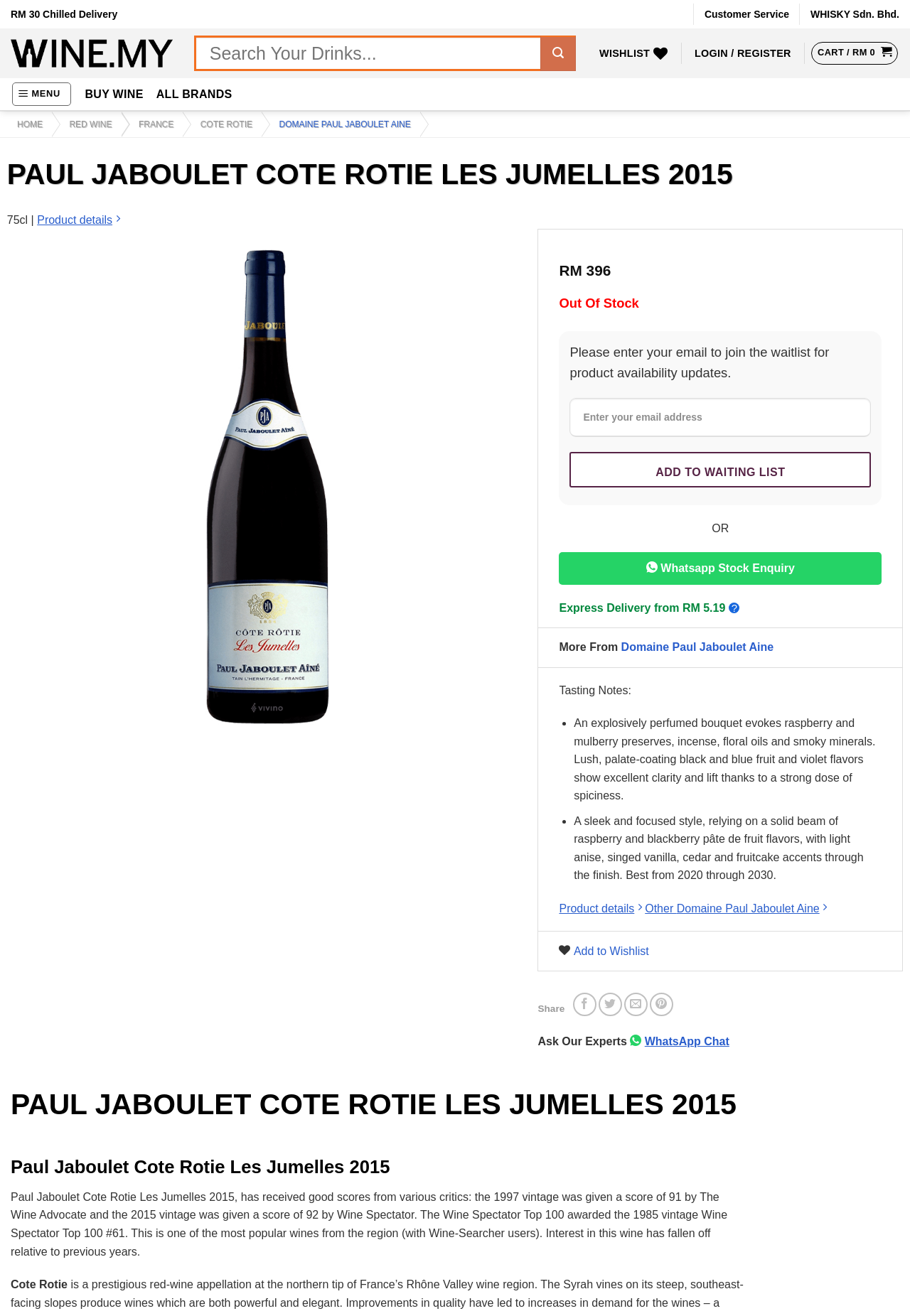What is the style of the wine?
From the details in the image, provide a complete and detailed answer to the question.

I found the style of the wine by reading the static text 'A sleek and focused style, relying on a solid beam of raspberry and blackberry pâte de fruit flavors...' which describes the style of the wine.